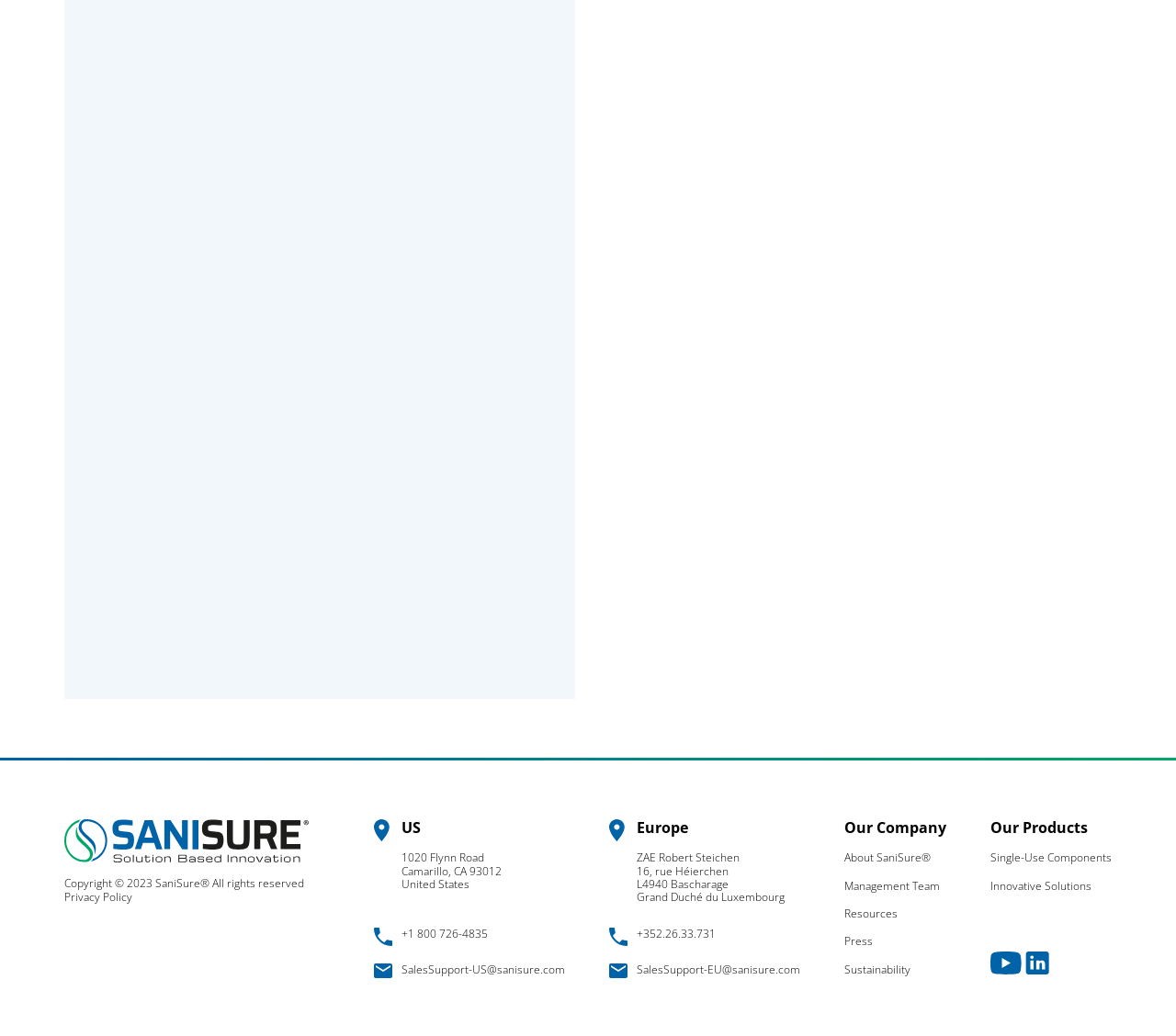From the webpage screenshot, predict the bounding box of the UI element that matches this description: "+352.26.33.731".

[0.541, 0.894, 0.609, 0.909]